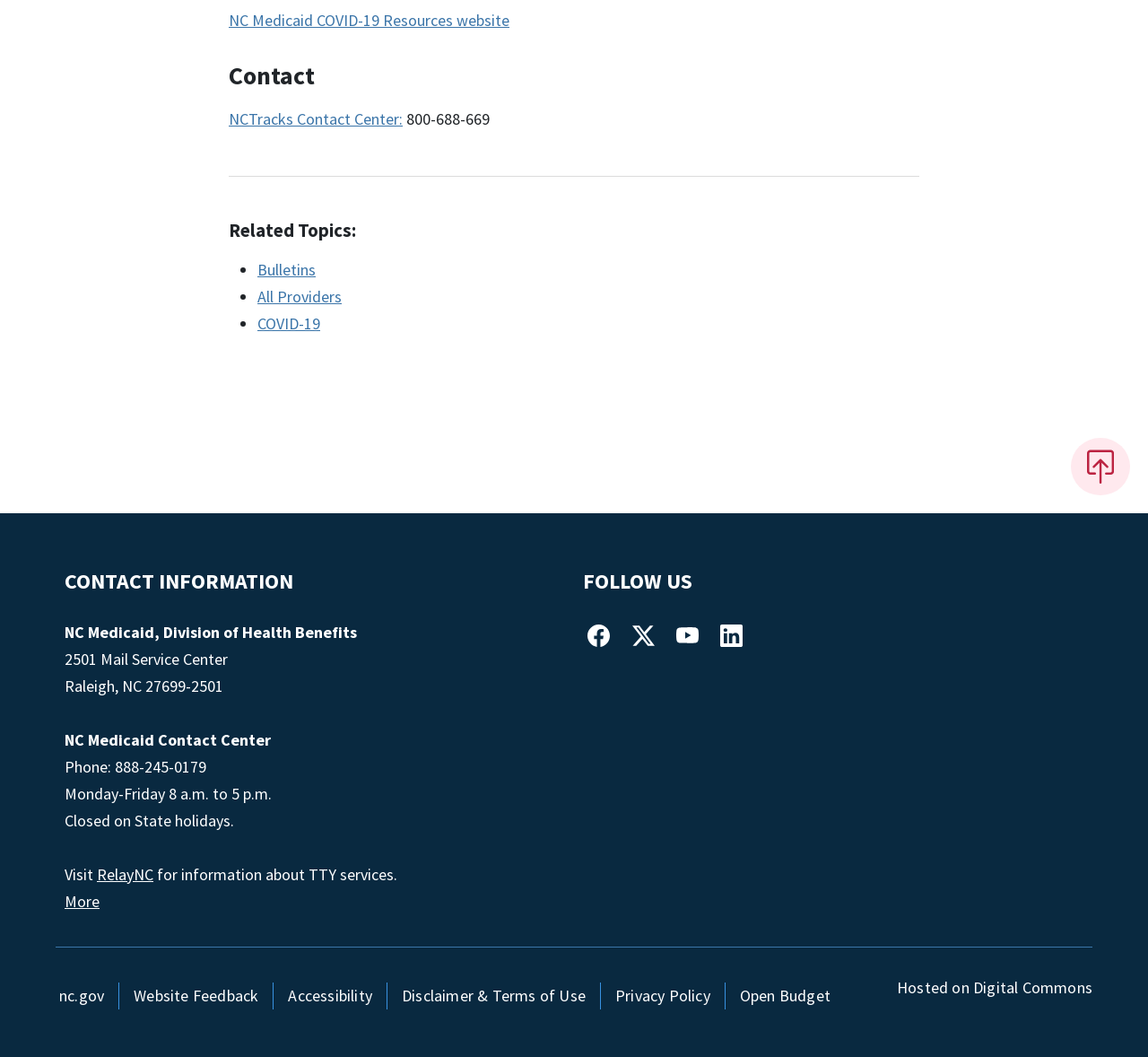What is the address of NC Medicaid, Division of Health Benefits?
Use the image to answer the question with a single word or phrase.

2501 Mail Service Center, Raleigh, NC 27699-2501